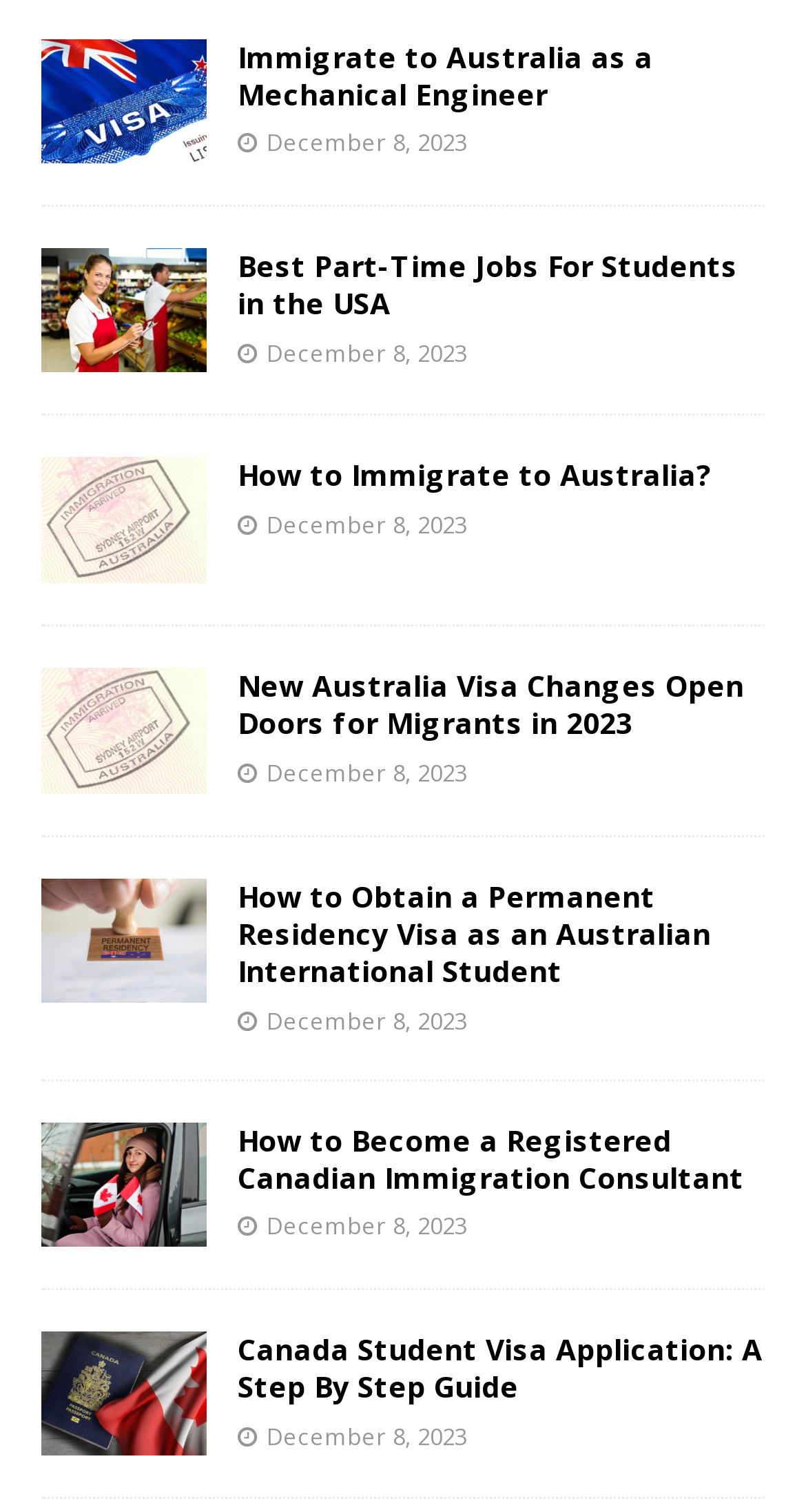Please identify the bounding box coordinates of the clickable area that will allow you to execute the instruction: "Read the article about Best Part-Time Jobs For Students in the USA".

[0.051, 0.164, 0.256, 0.247]